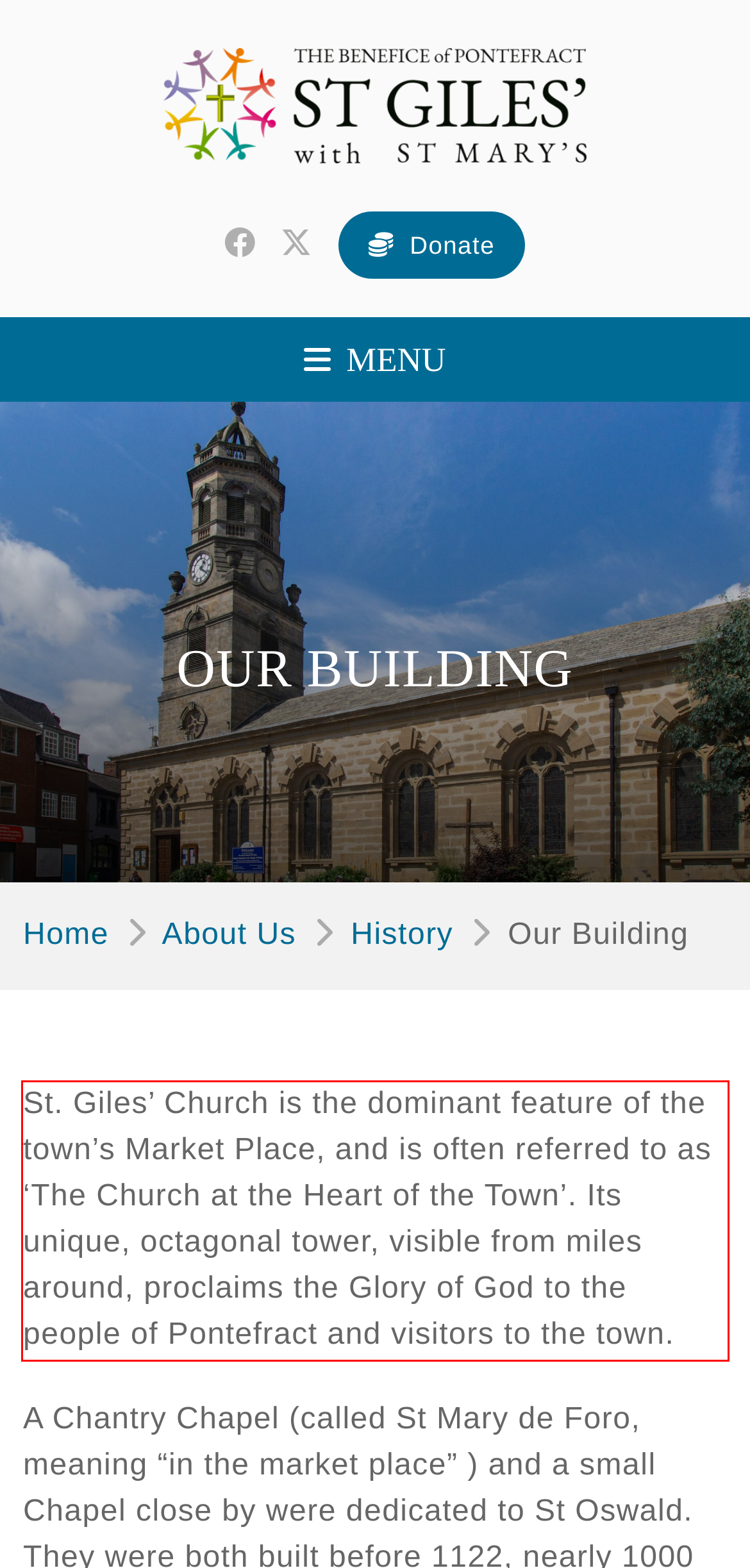Review the webpage screenshot provided, and perform OCR to extract the text from the red bounding box.

St. Giles’ Church is the dominant feature of the town’s Market Place, and is often referred to as ‘The Church at the Heart of the Town’. Its unique, octagonal tower, visible from miles around, proclaims the Glory of God to the people of Pontefract and visitors to the town.